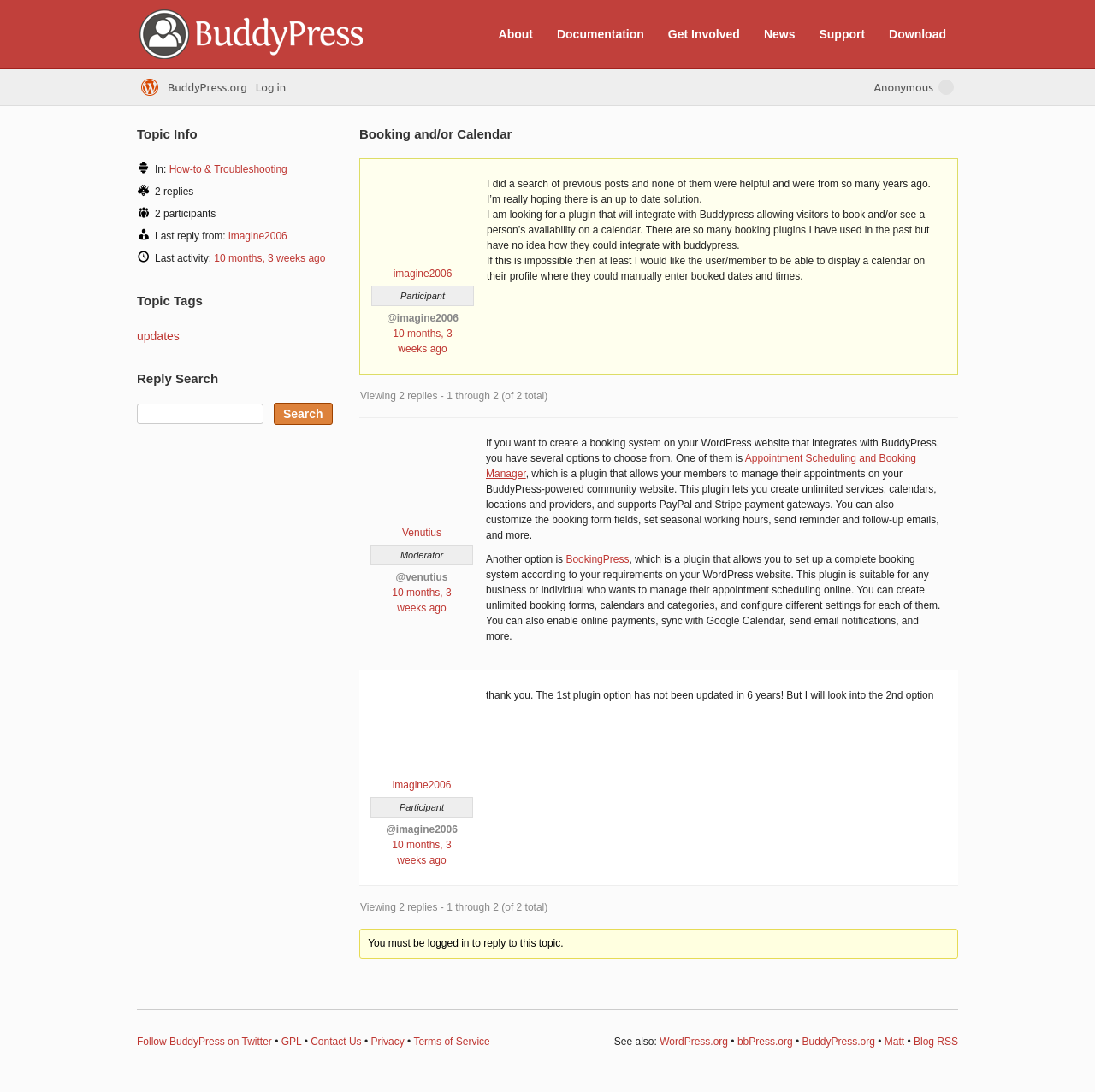Locate the bounding box coordinates of the region to be clicked to comply with the following instruction: "View the 'How-to & Troubleshooting' topic". The coordinates must be four float numbers between 0 and 1, in the form [left, top, right, bottom].

[0.154, 0.15, 0.262, 0.161]